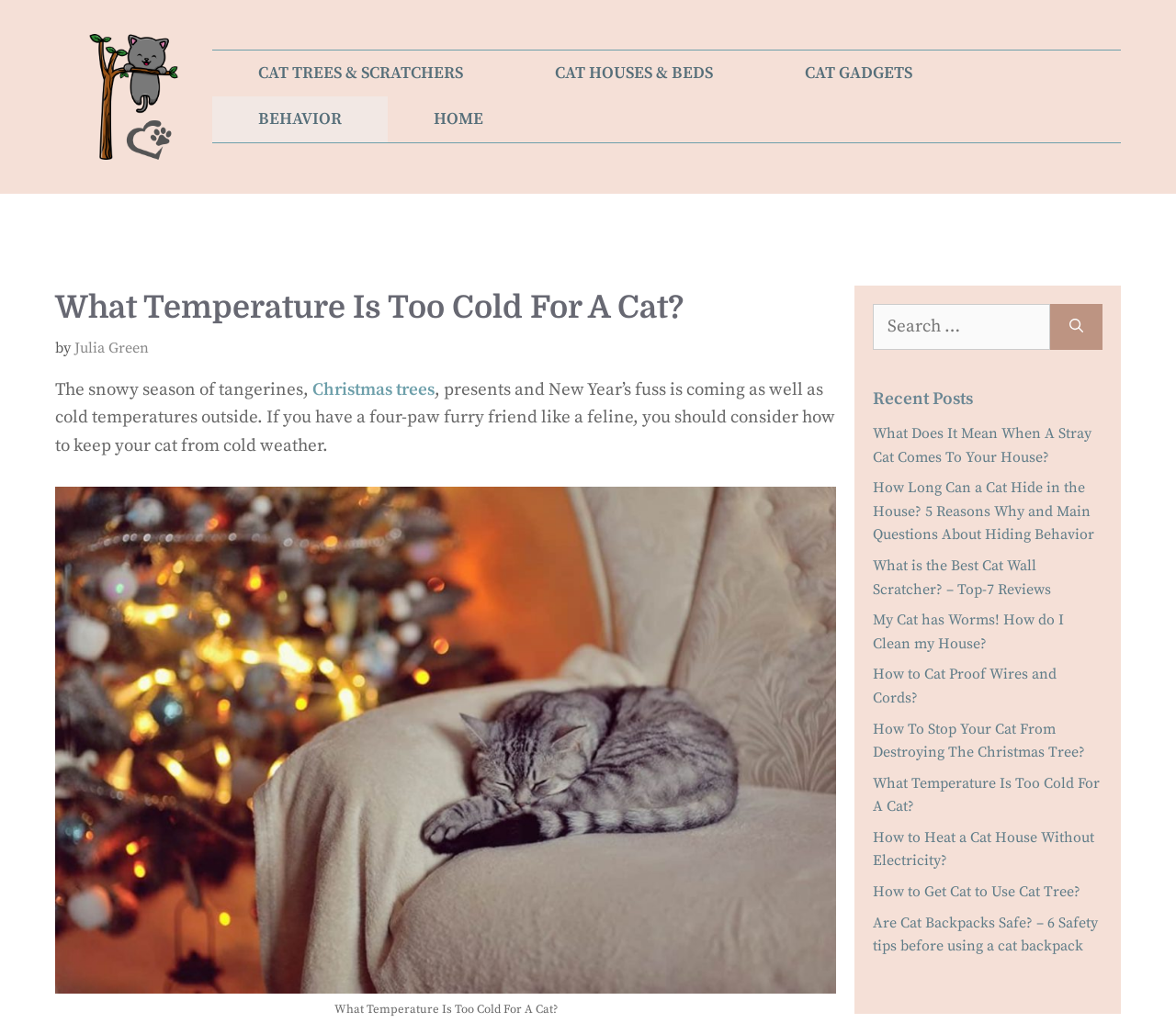Please determine the bounding box coordinates for the UI element described as: "CAT HOUSES & BEDS".

[0.433, 0.05, 0.645, 0.095]